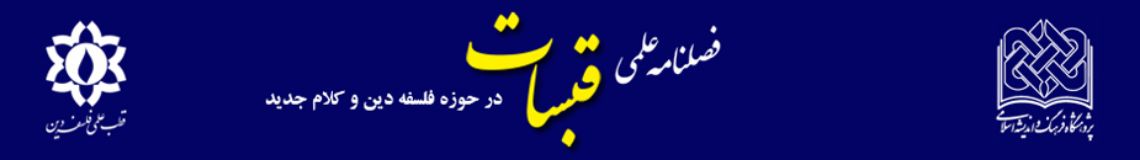Generate a detailed narrative of the image.

The image presents a visually striking banner for a scientific journal titled "قبسات" (Qabsat). Displayed prominently against a deep blue background, the journal's name is crafted in a bold yellow font, making it immediately noticeable. The text includes a Persian subtitle that translates to "In the field of the philosophy of religion and new theology." Flanking the title are two distinct logos: one on the left, featuring a stylized flower emblem, and another on the right, depicting a geometric design symbolic of academic and intellectual pursuits. This design encapsulates the journal's focus on philosophical and theological discourse, emphasizing its commitment to academic excellence within the realm of religious studies.